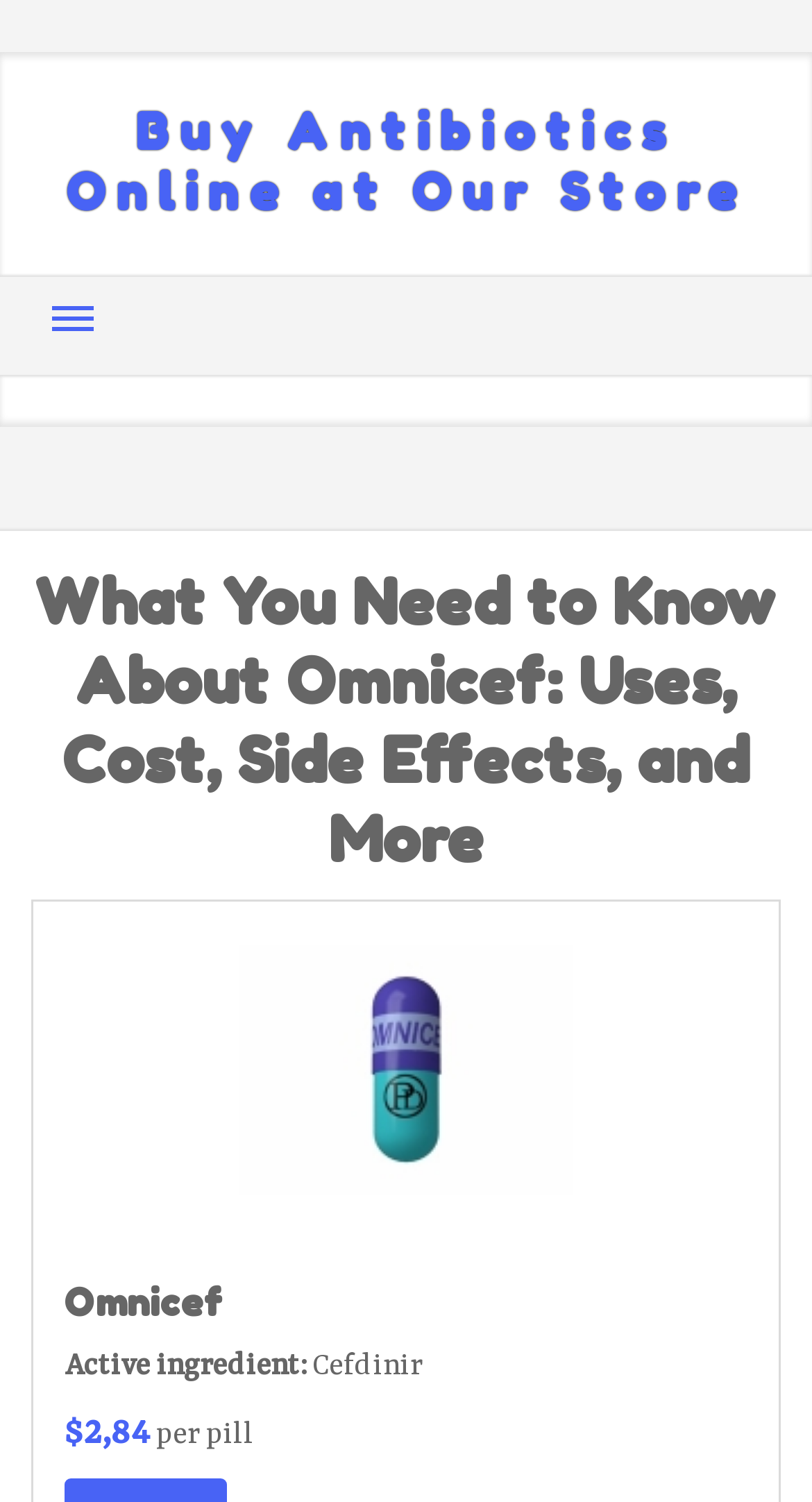What is the position of the image on the webpage?
Based on the image, give a concise answer in the form of a single word or short phrase.

Middle-right